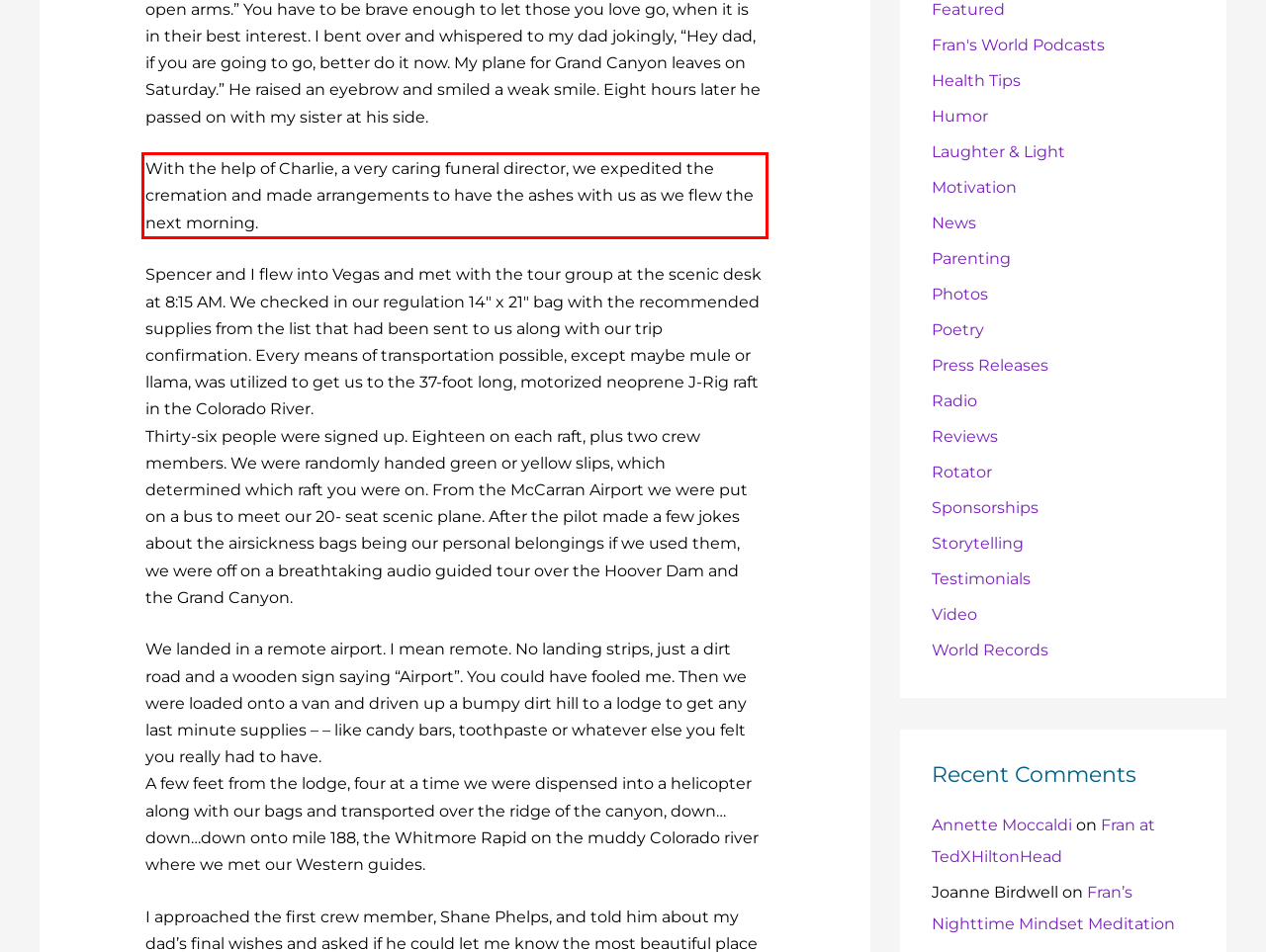Analyze the screenshot of a webpage where a red rectangle is bounding a UI element. Extract and generate the text content within this red bounding box.

With the help of Charlie, a very caring funeral director, we expedited the cremation and made arrangements to have the ashes with us as we flew the next morning.